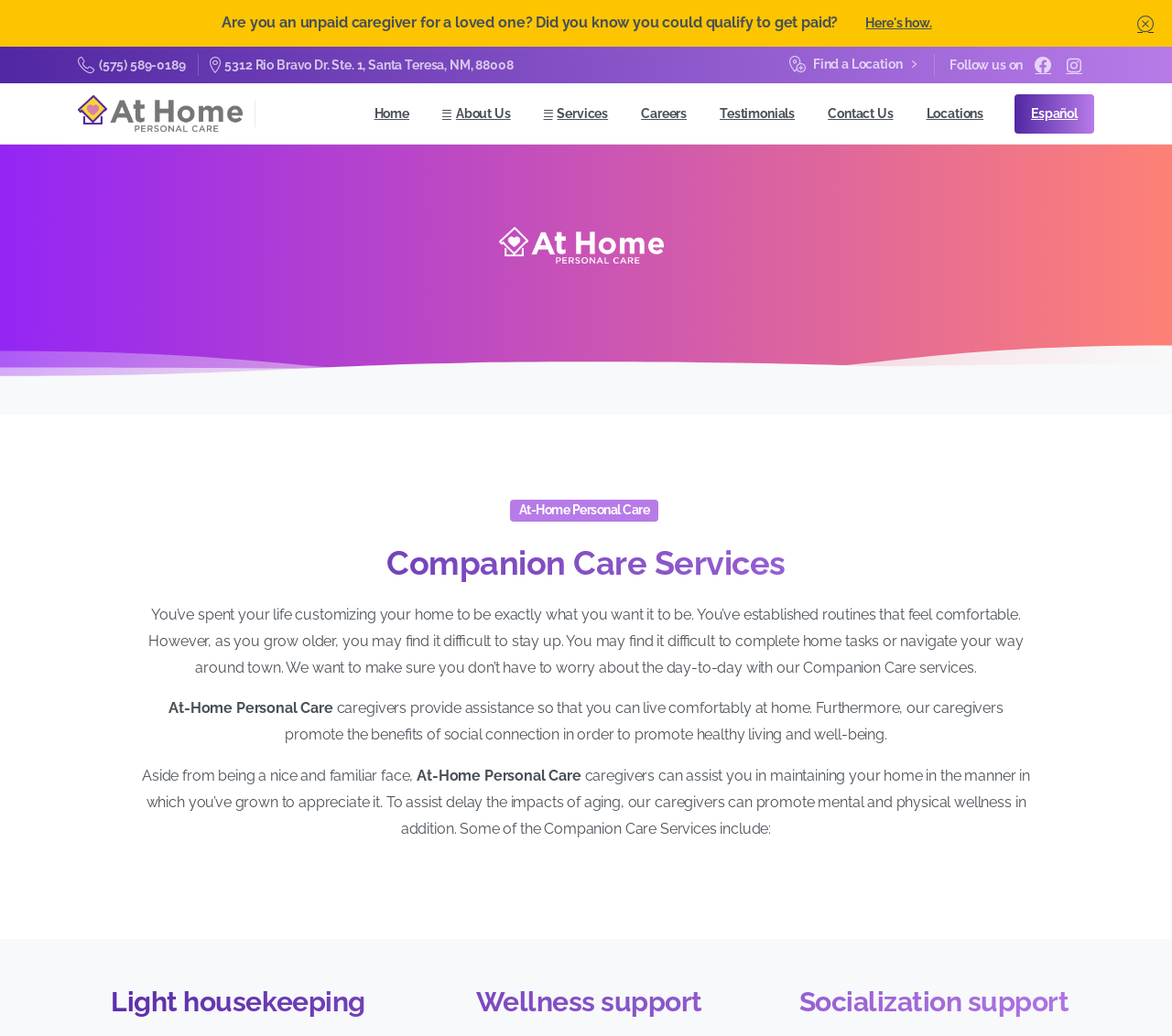Please study the image and answer the question comprehensively:
What is the phone number to contact?

I found the phone number by looking at the link element with the OCR text ' (575) 589-0189' which is located at the top of the webpage.